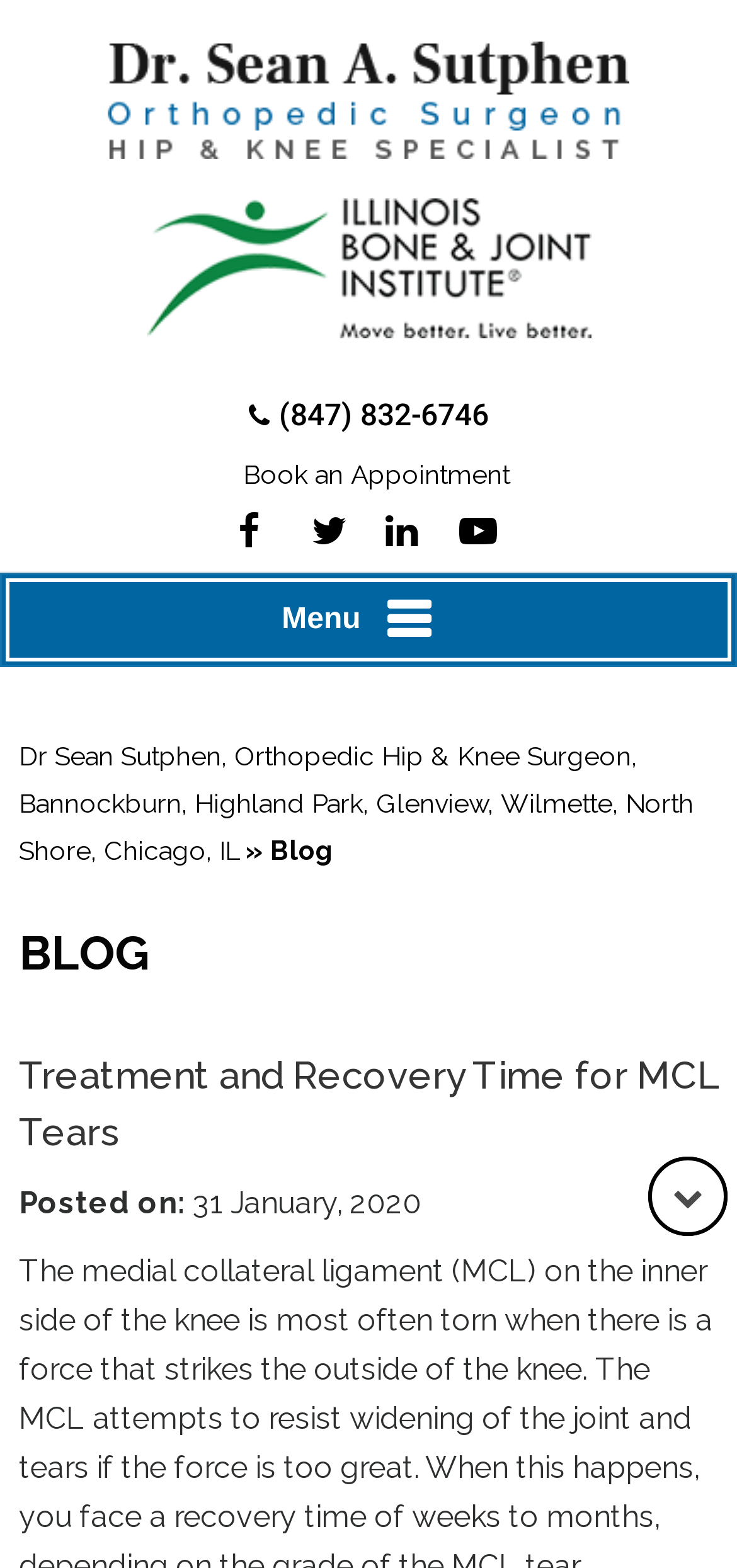Please find the bounding box coordinates of the element's region to be clicked to carry out this instruction: "Book an appointment".

[0.329, 0.293, 0.691, 0.312]